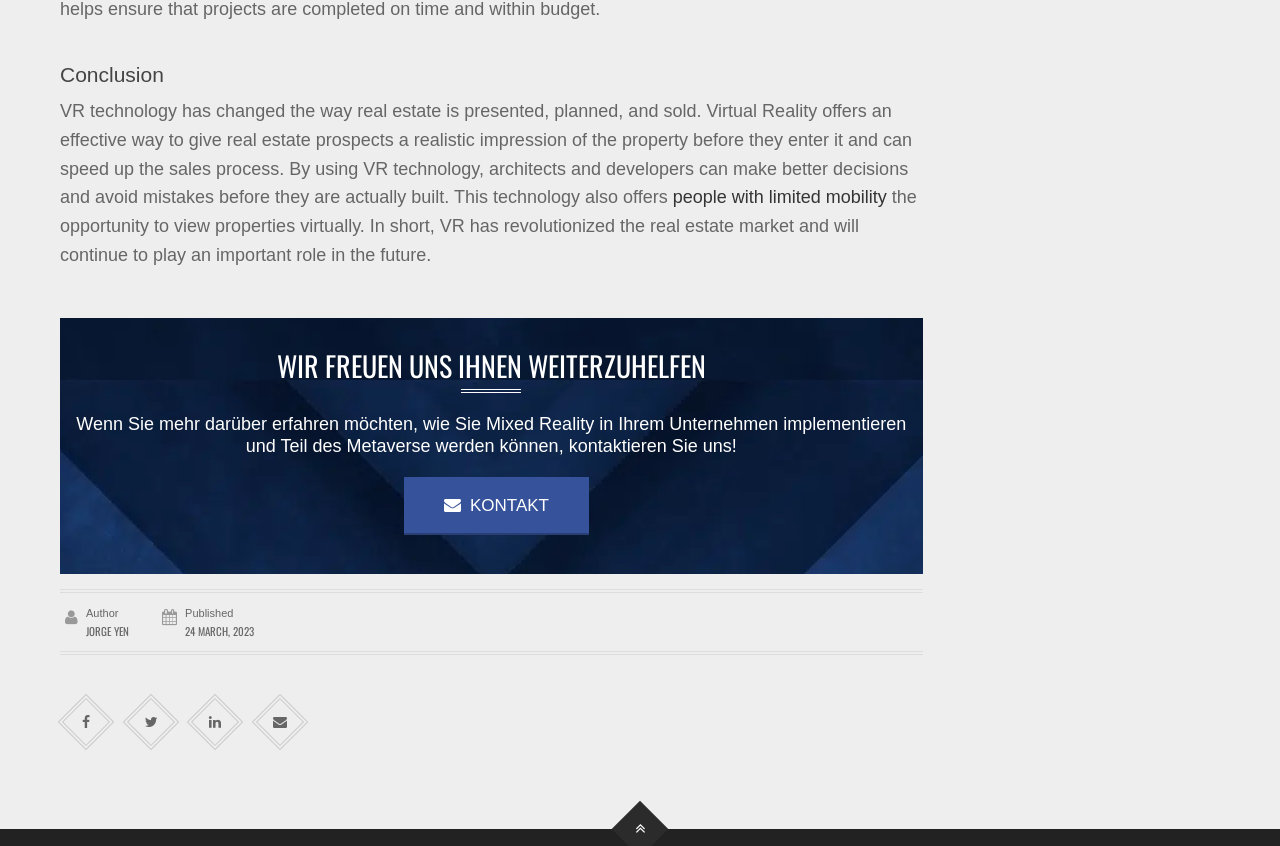Could you determine the bounding box coordinates of the clickable element to complete the instruction: "read the conclusion"? Provide the coordinates as four float numbers between 0 and 1, i.e., [left, top, right, bottom].

[0.047, 0.073, 0.721, 0.104]